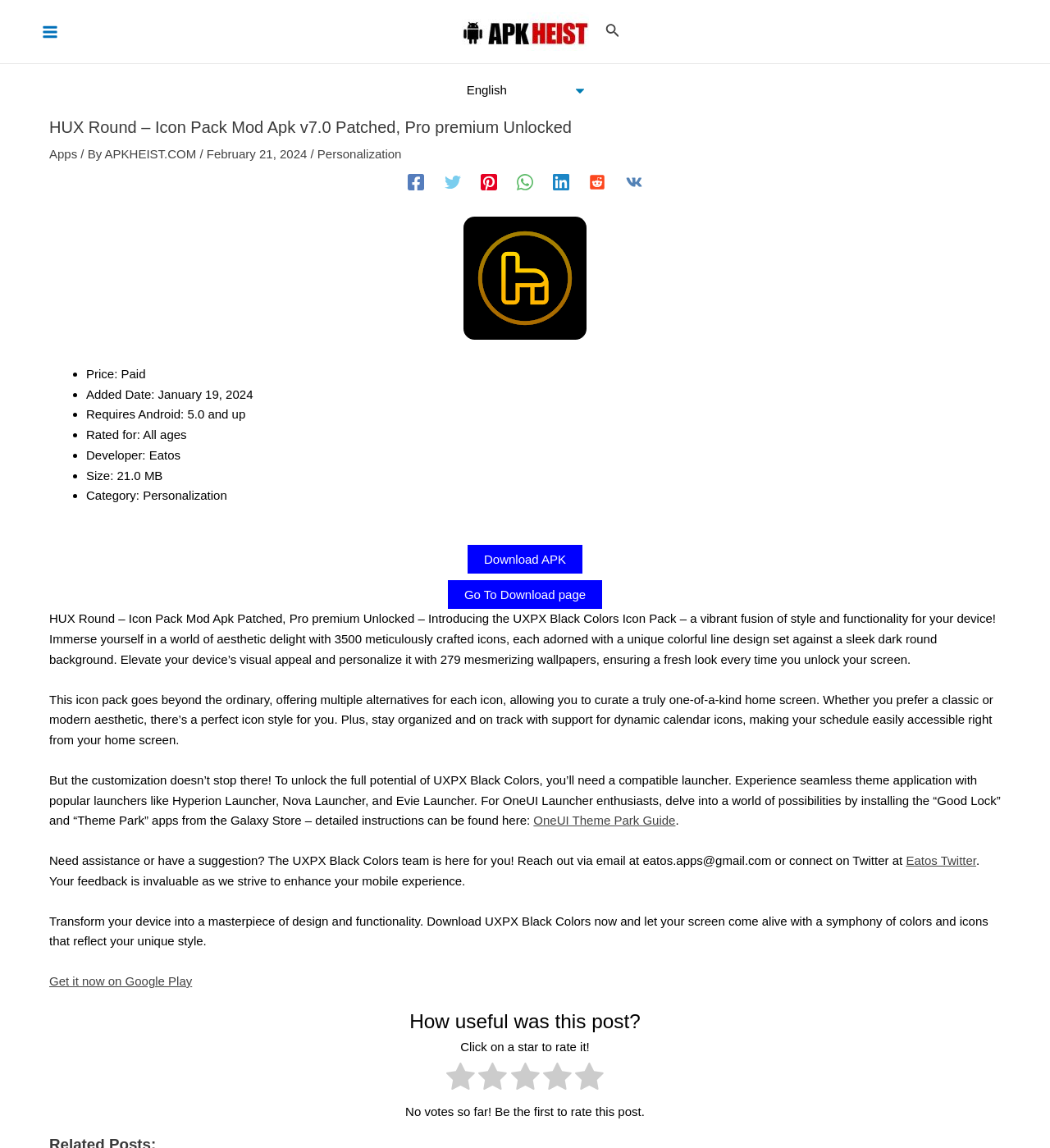What is the developer's email address?
Answer the question with as much detail as you can, using the image as a reference.

I found the answer by reading the text which states 'Need assistance or have a suggestion? The UXPX Black Colors team is here for you! Reach out via email at eatos.apps@gmail.com'.